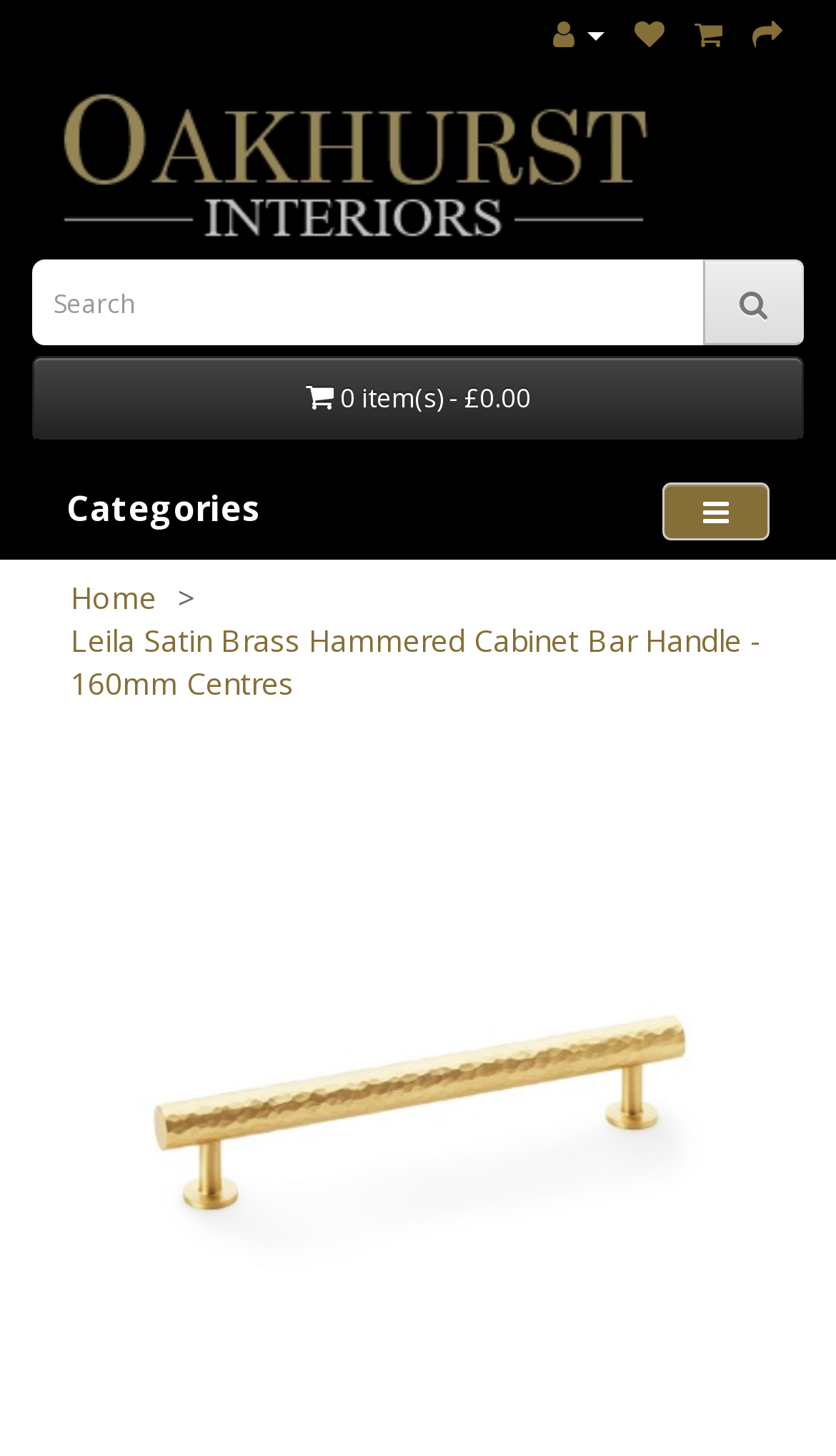Provide a thorough and detailed response to the question by examining the image: 
What is the category of the product?

I inferred this from the StaticText element with the text 'Categories', which suggests that the product is categorized under a certain section.